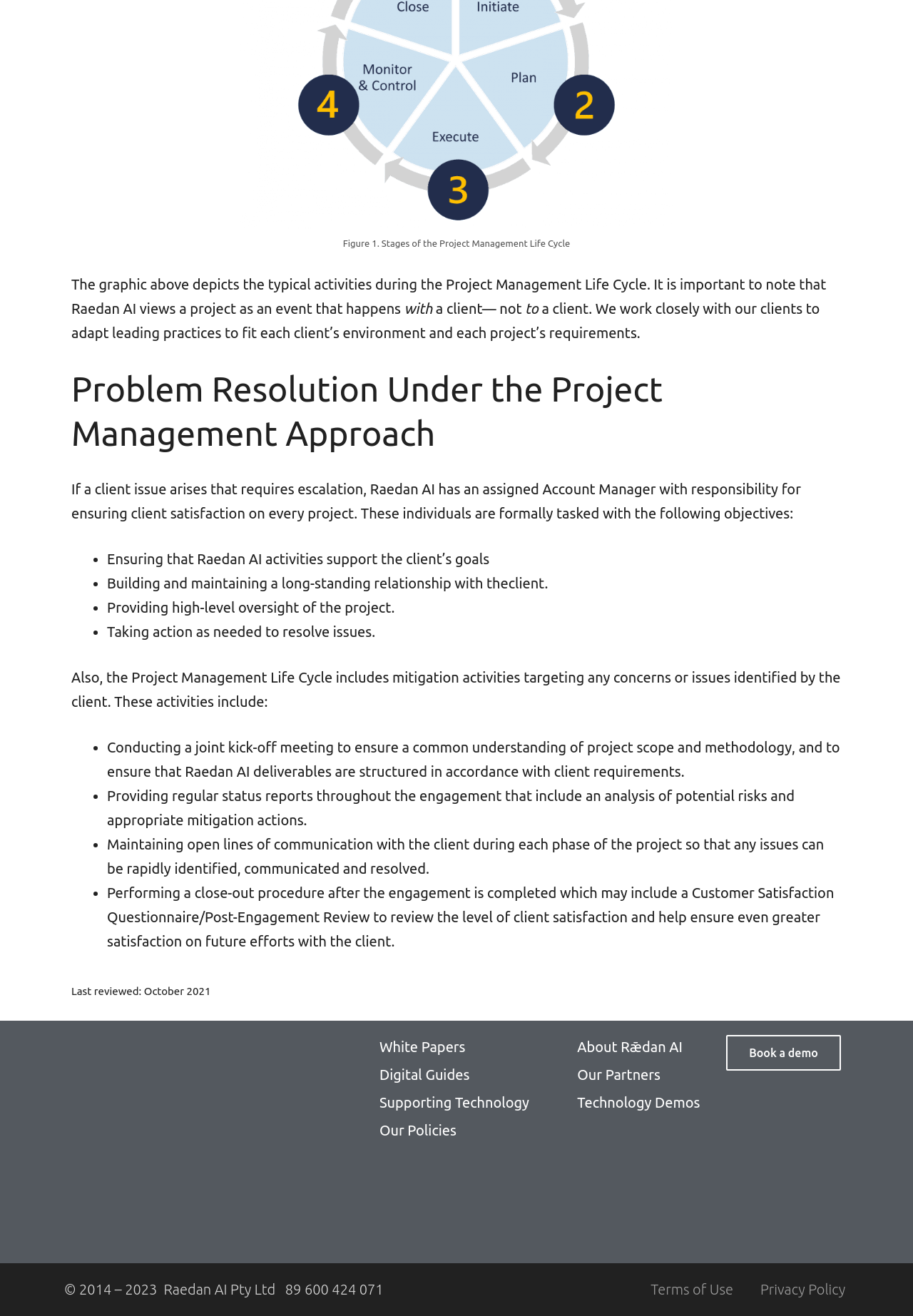Using the format (top-left x, top-left y, bottom-right x, bottom-right y), and given the element description, identify the bounding box coordinates within the screenshot: White Papers

[0.416, 0.789, 0.51, 0.801]